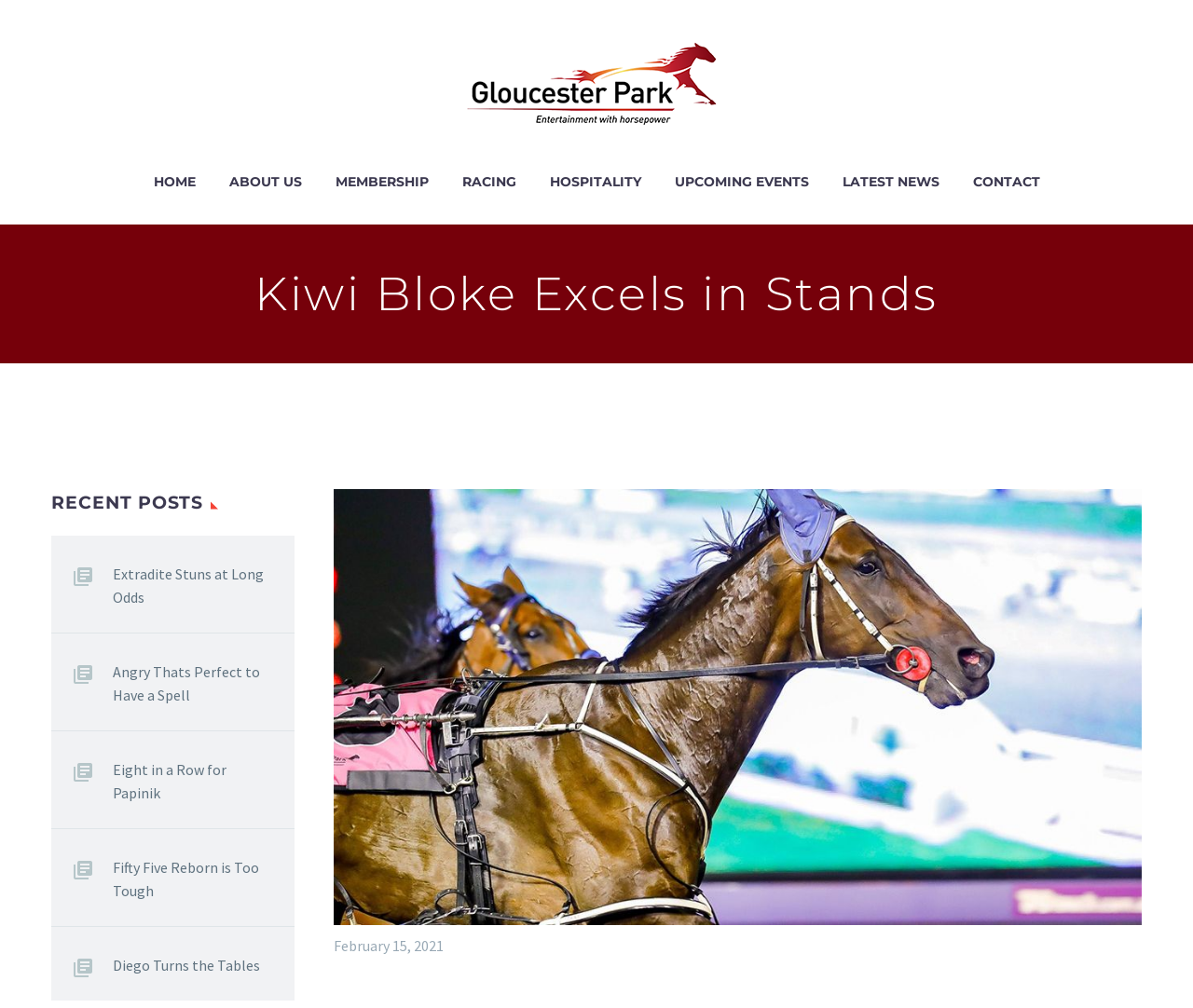Identify the bounding box of the HTML element described as: "About Us".

[0.18, 0.169, 0.264, 0.192]